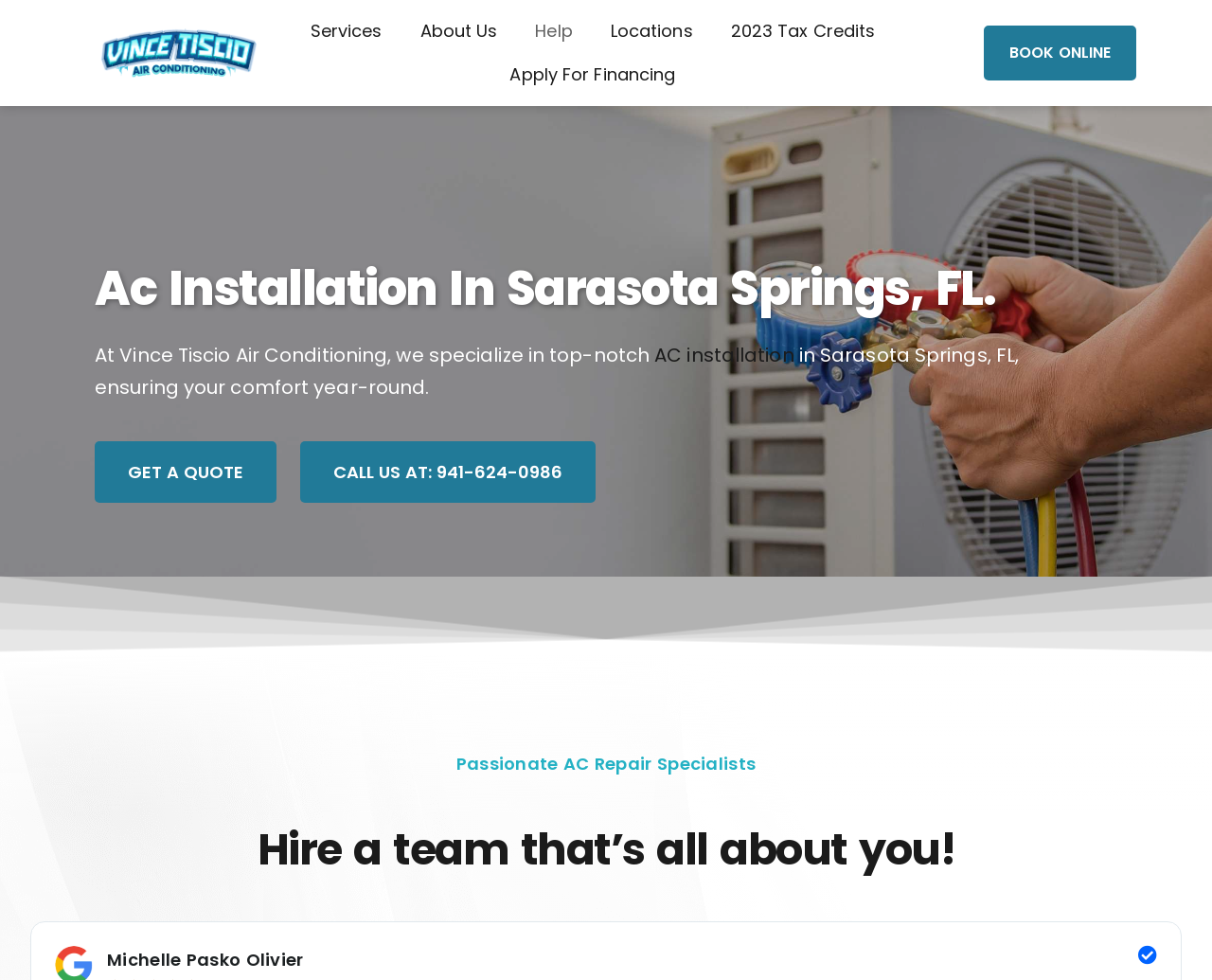Explain in detail what is displayed on the webpage.

The webpage is about AC installation services in Sarasota Springs, FL, provided by Vince Tiscio Air Conditioning. At the top left, there is a logo of Vince Tiscio Air Conditioning, which is also a link. Next to the logo, there are several links to different sections of the website, including "Services", "About Us", "Locations", and "2023 Tax Credits". 

On the top right, there is a link to "Apply For Financing" and a "BOOK ONLINE" button. Below the top navigation bar, there is a heading that reads "Ac Installation In Sarasota Springs, FL." followed by a paragraph of text that describes the company's expertise in AC installation. The paragraph contains a link to "AC installation" services. 

To the right of the paragraph, there are two calls-to-action: a "GET A QUOTE" link and a "CALL US AT: 941-624-0986" link. Further down the page, there are two more sections of text. The first section has a heading that reads "Passionate AC Repair Specialists" and the second section has a tagline that reads "Hire a team that’s all about you!".